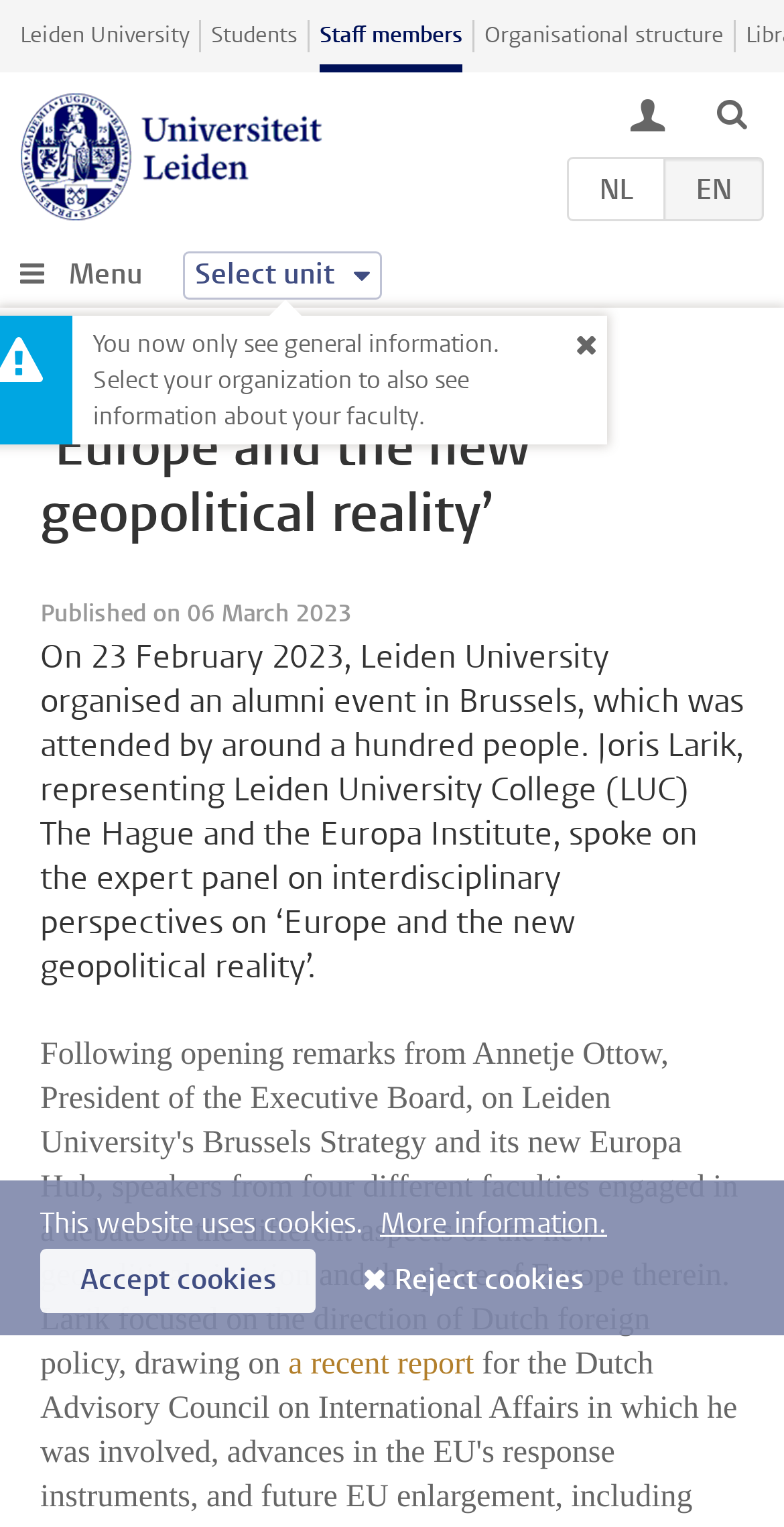What was the topic of the expert panel?
We need a detailed and meticulous answer to the question.

The topic of the expert panel can be found in the text 'On 23 February 2023, Leiden University organised an alumni event in Brussels, which was attended by around a hundred people. Joris Larik, representing Leiden University College (LUC) The Hague and the Europa Institute, spoke on the expert panel on interdisciplinary perspectives on ‘Europe and the new geopolitical reality’.'